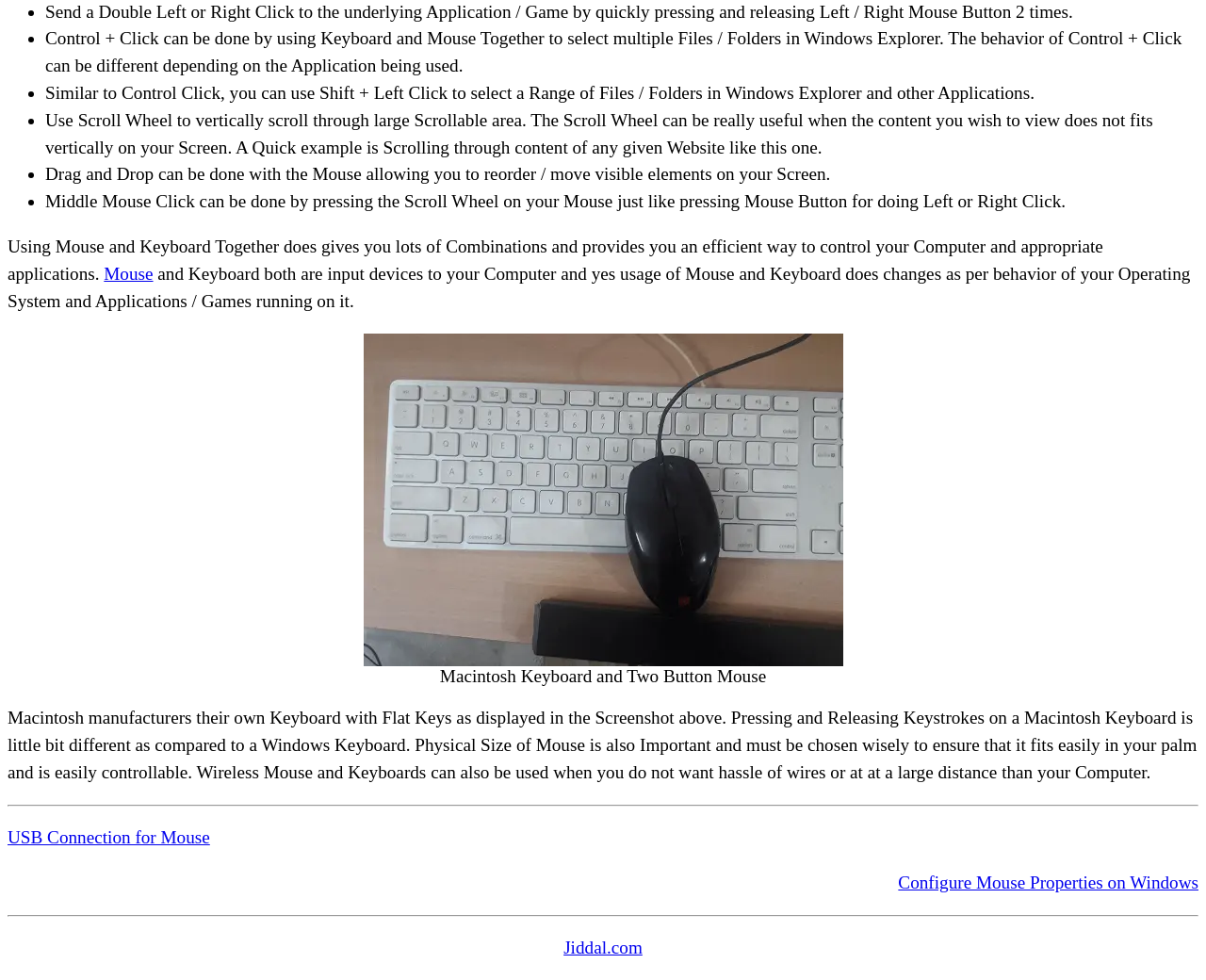Identify the coordinates of the bounding box for the element described below: "Annual Reports". Return the coordinates as four float numbers between 0 and 1: [left, top, right, bottom].

None